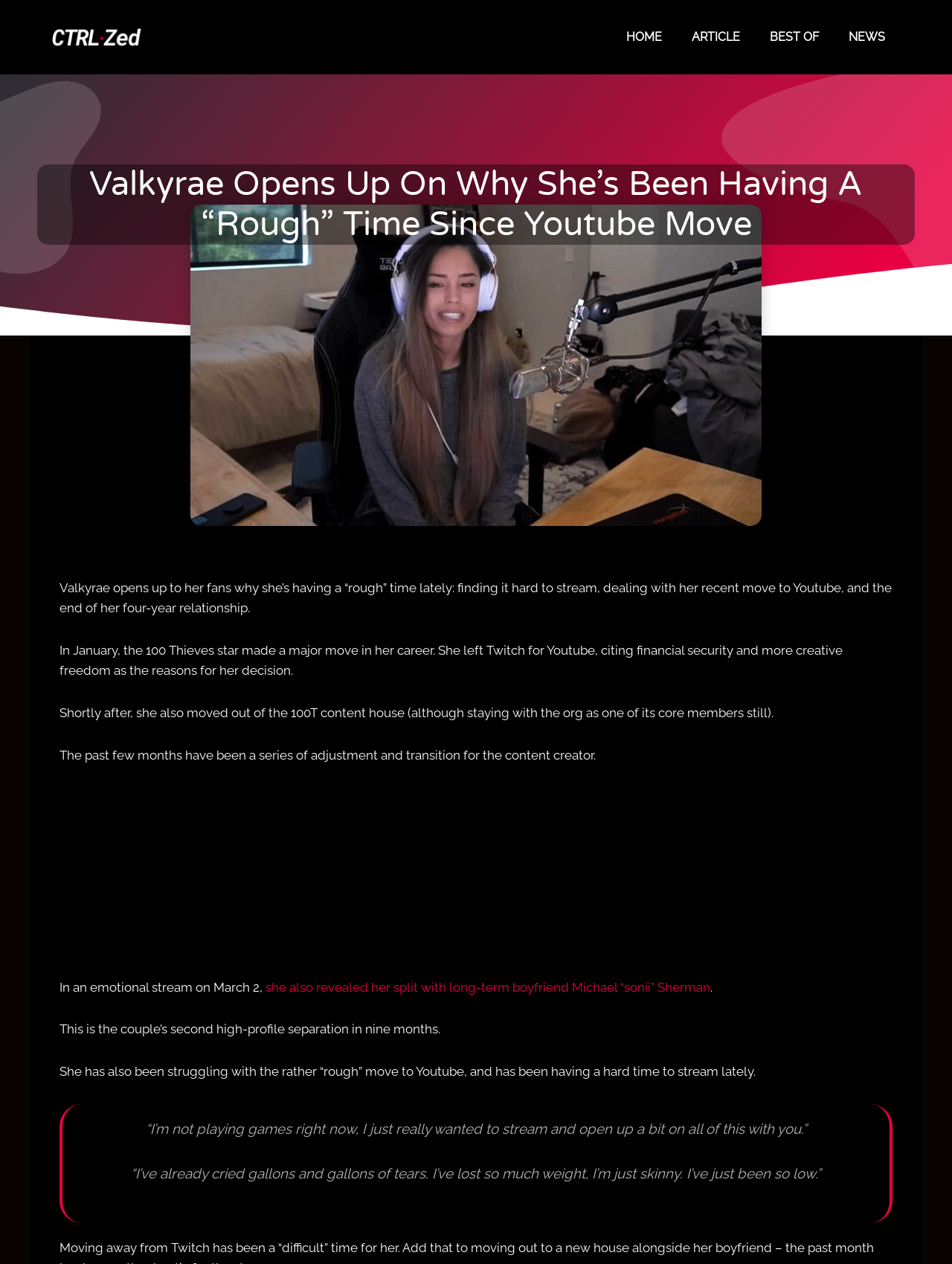Determine the bounding box coordinates for the UI element with the following description: "Article". The coordinates should be four float numbers between 0 and 1, represented as [left, top, right, bottom].

[0.711, 0.0, 0.793, 0.059]